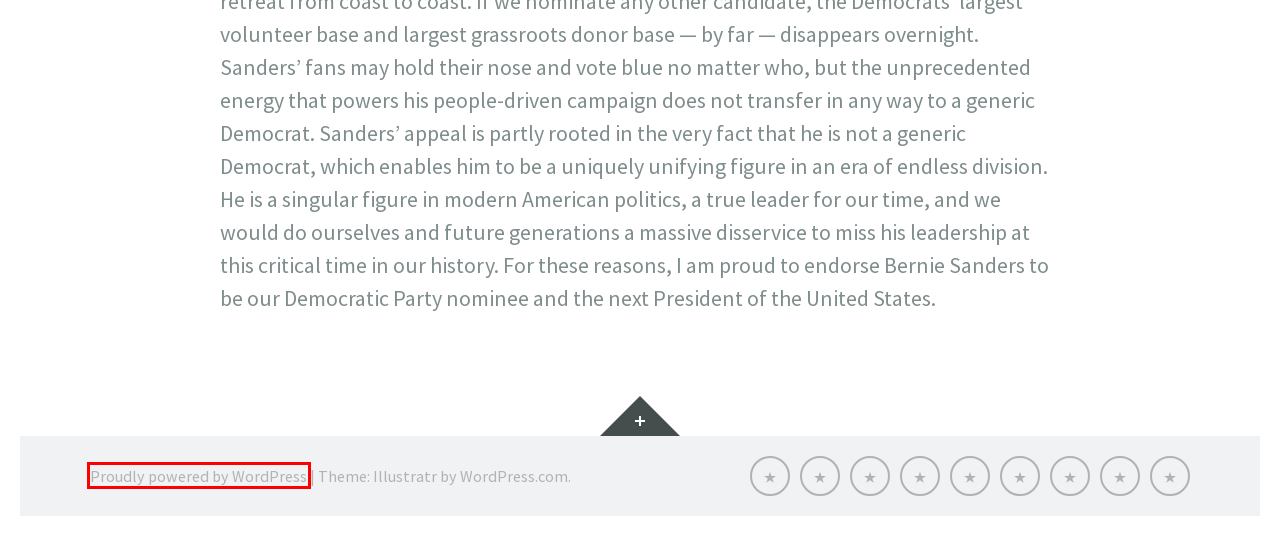A screenshot of a webpage is given, featuring a red bounding box around a UI element. Please choose the webpage description that best aligns with the new webpage after clicking the element in the bounding box. These are the descriptions:
A. News – Daisy Thomas
B. Endorsements – Daisy Thomas
C. Daisy Thomas – Candidate for Utah House 46
D. COVID-19 Info – Daisy Thomas
E. Join #TeamDaisy – Daisy Thomas
F. Donate – Daisy Thomas
G. Events – Daisy Thomas
H. Blog Tool, Publishing Platform, and CMS – WordPress.org

H